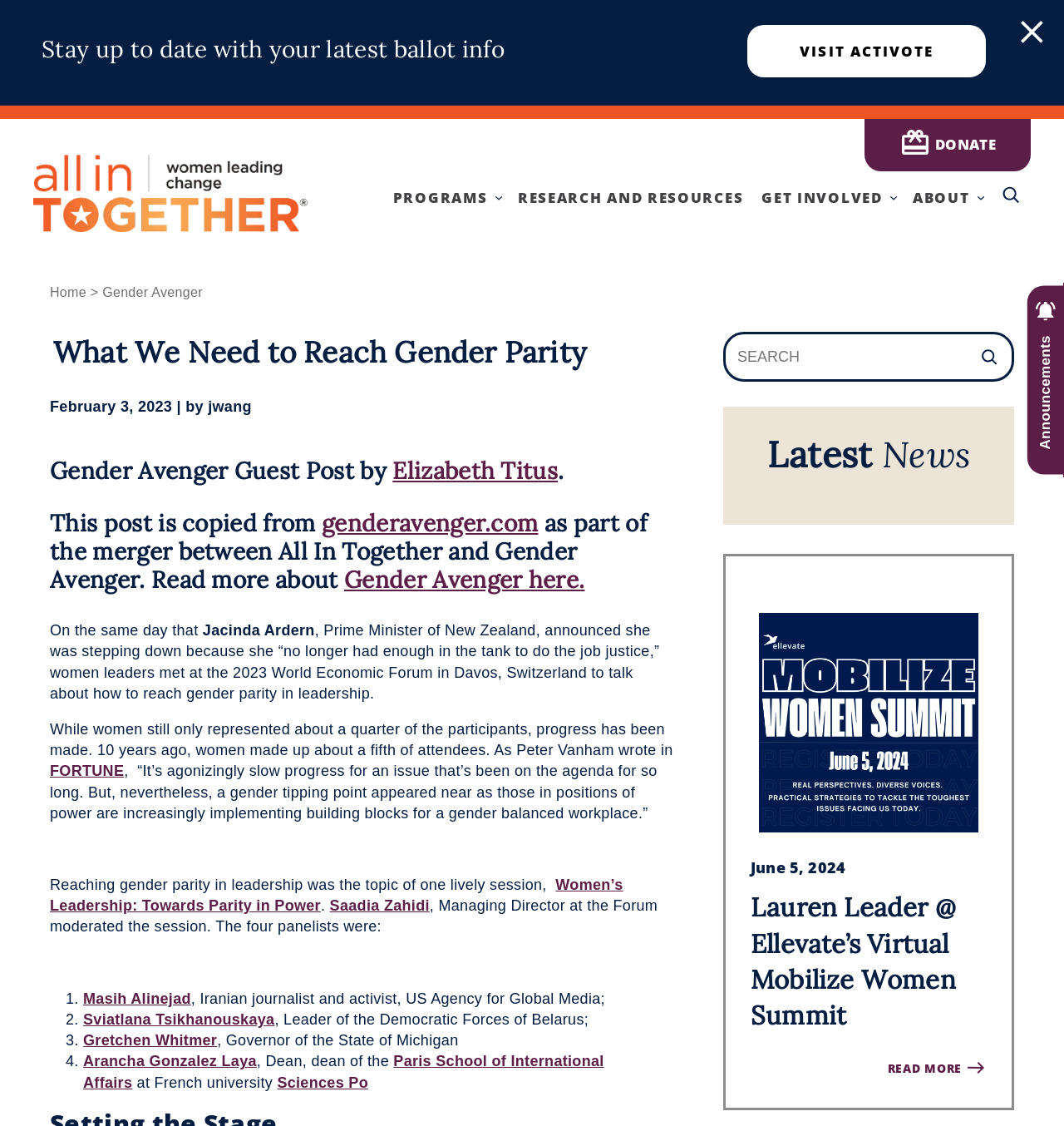Please examine the image and provide a detailed answer to the question: What is the date of the article mentioning Lauren Leader?

The article mentions Lauren Leader's appearance at Ellevate's Virtual Mobilize Women Summit, and the date of the event is specified as June 5, 2024, indicating that this is the date of the article.